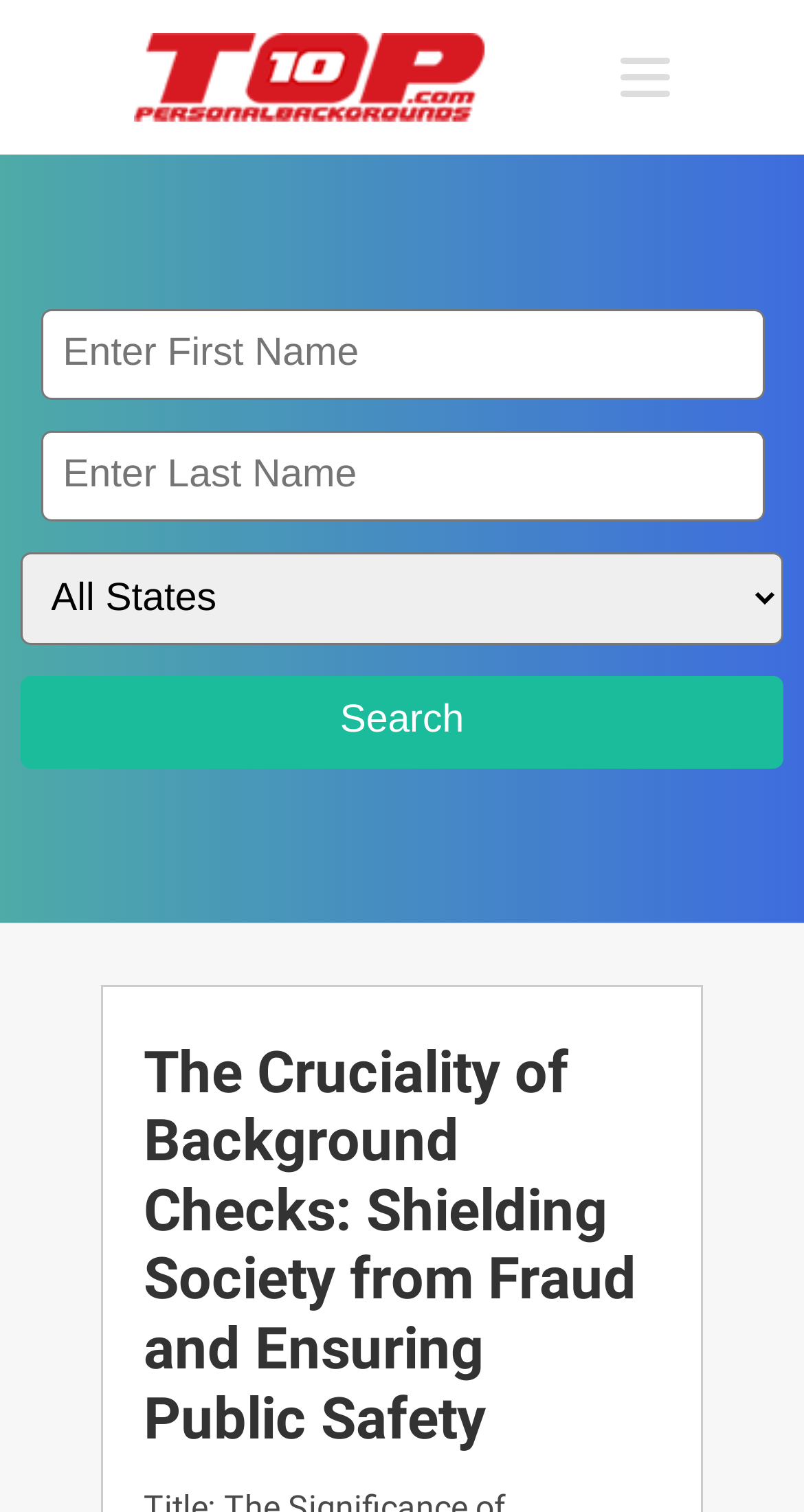Locate the heading on the webpage and return its text.

The Cruciality of Background Checks: Shielding Society from Fraud and Ensuring Public Safety